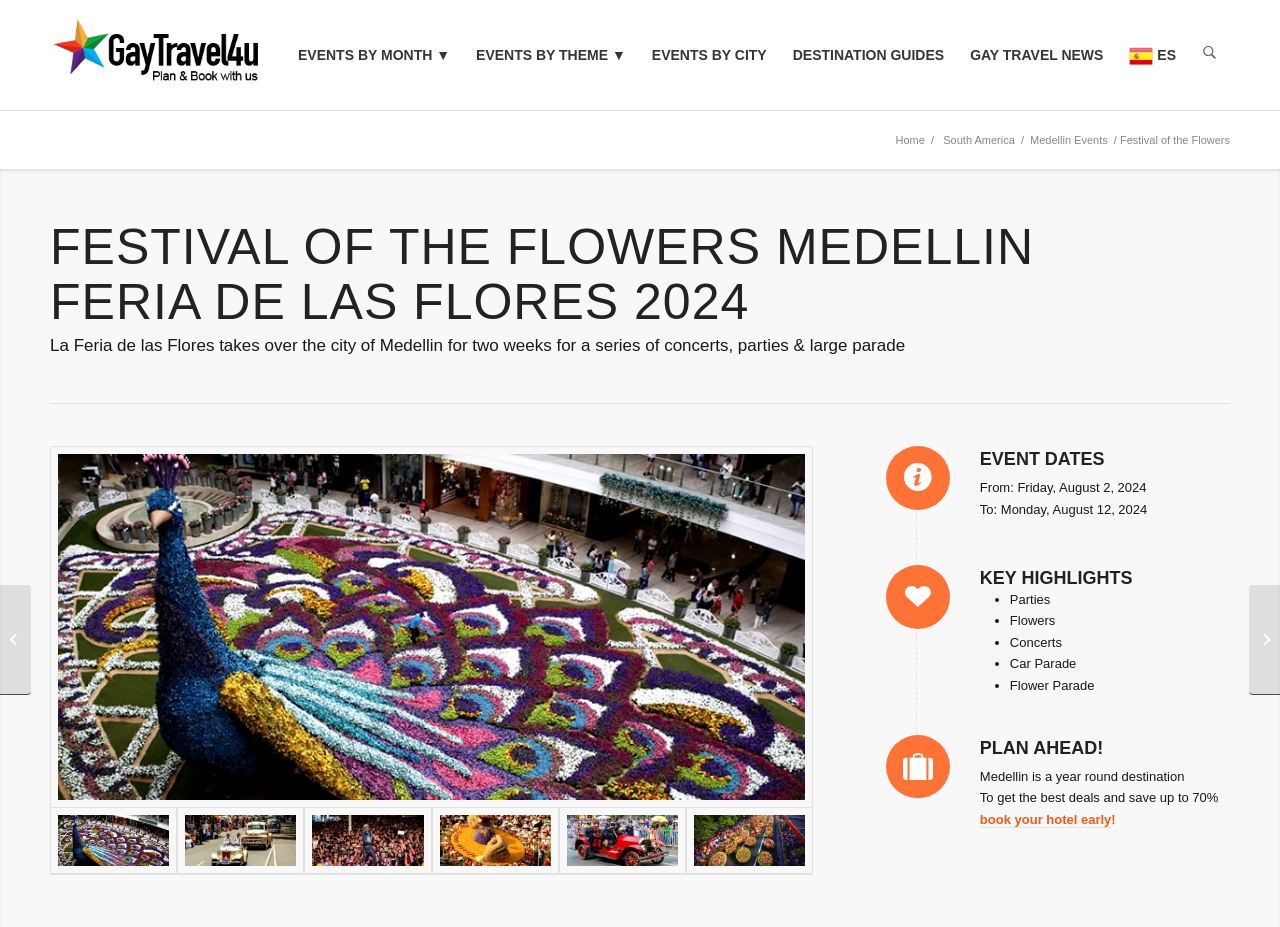What is recommended to do to get the best deals?
Refer to the image and provide a thorough answer to the question.

The recommendation to get the best deals can be found in the static text 'To get the best deals and save up to 70% book your hotel early'.